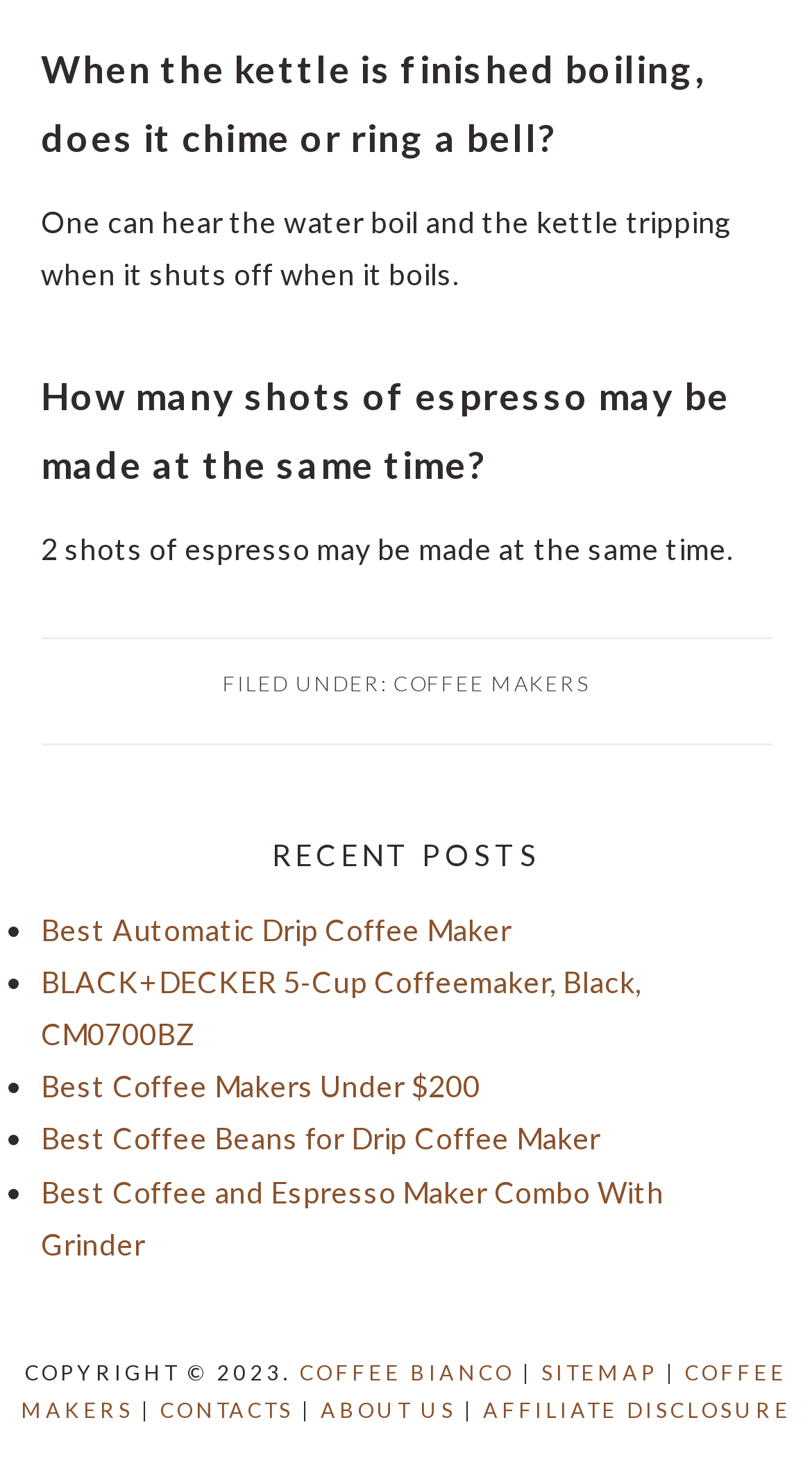Find the bounding box coordinates for the area you need to click to carry out the instruction: "Read 'Best Automatic Drip Coffee Maker'". The coordinates should be four float numbers between 0 and 1, indicated as [left, top, right, bottom].

[0.05, 0.62, 0.629, 0.644]